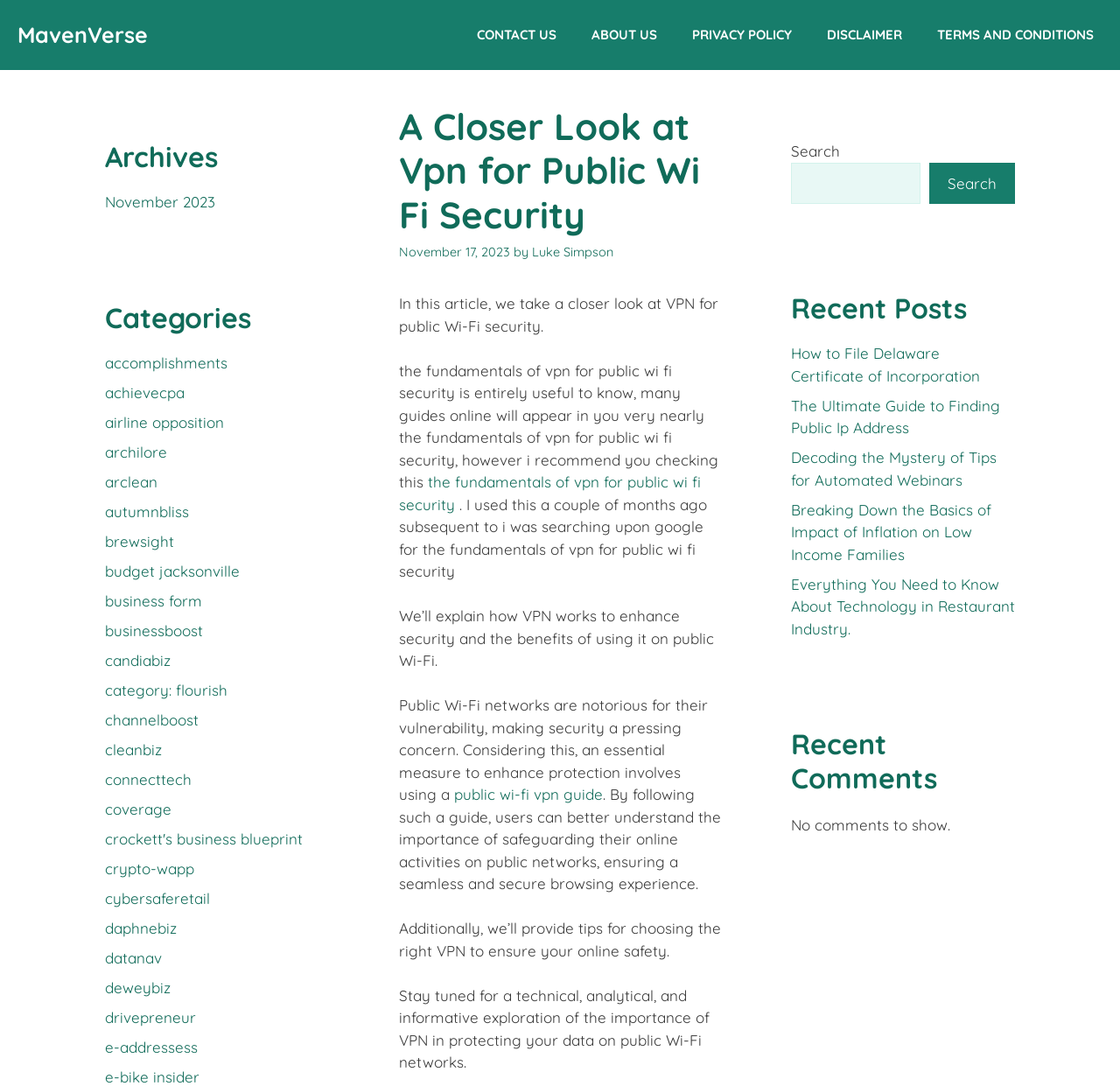Please identify the bounding box coordinates of the clickable region that I should interact with to perform the following instruction: "Log in to the website". The coordinates should be expressed as four float numbers between 0 and 1, i.e., [left, top, right, bottom].

None